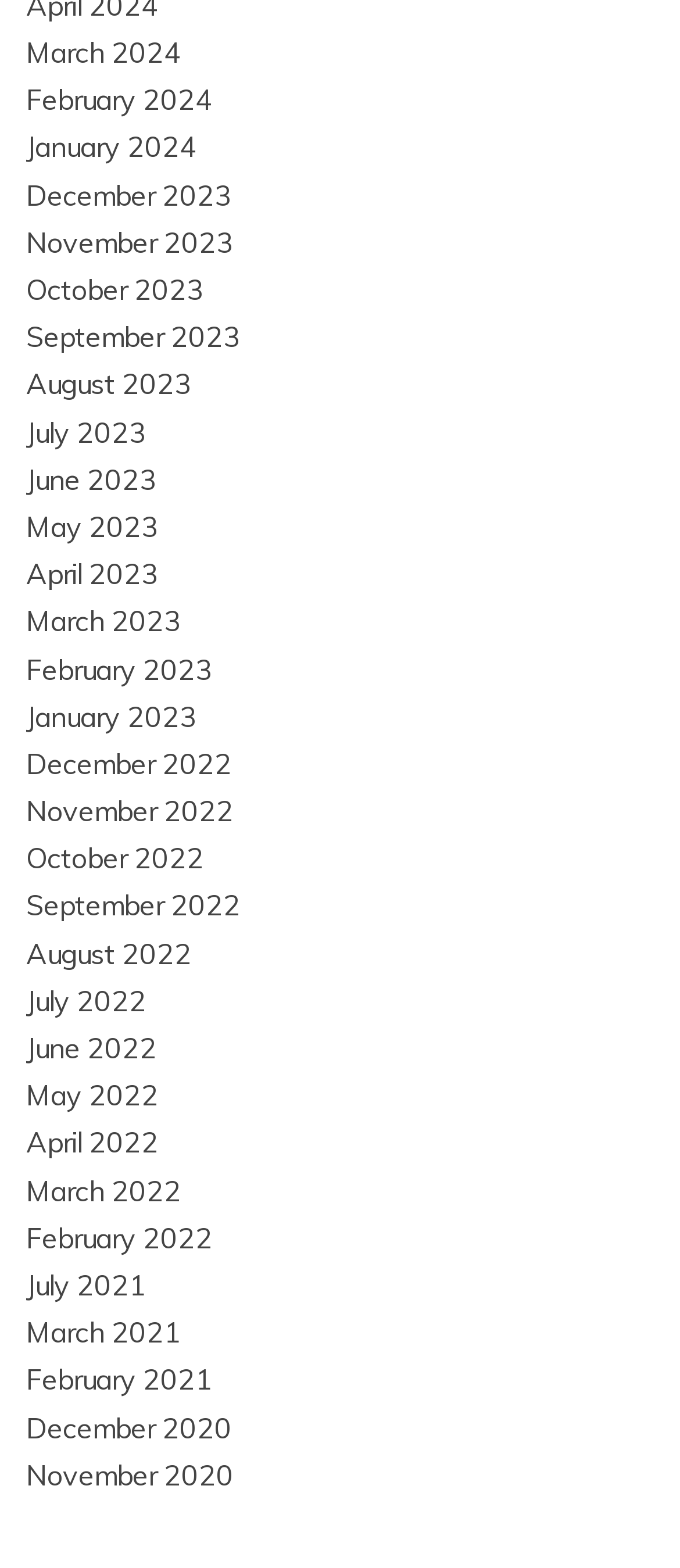Determine the bounding box coordinates for the area that needs to be clicked to fulfill this task: "Check July 2021". The coordinates must be given as four float numbers between 0 and 1, i.e., [left, top, right, bottom].

[0.038, 0.808, 0.215, 0.831]